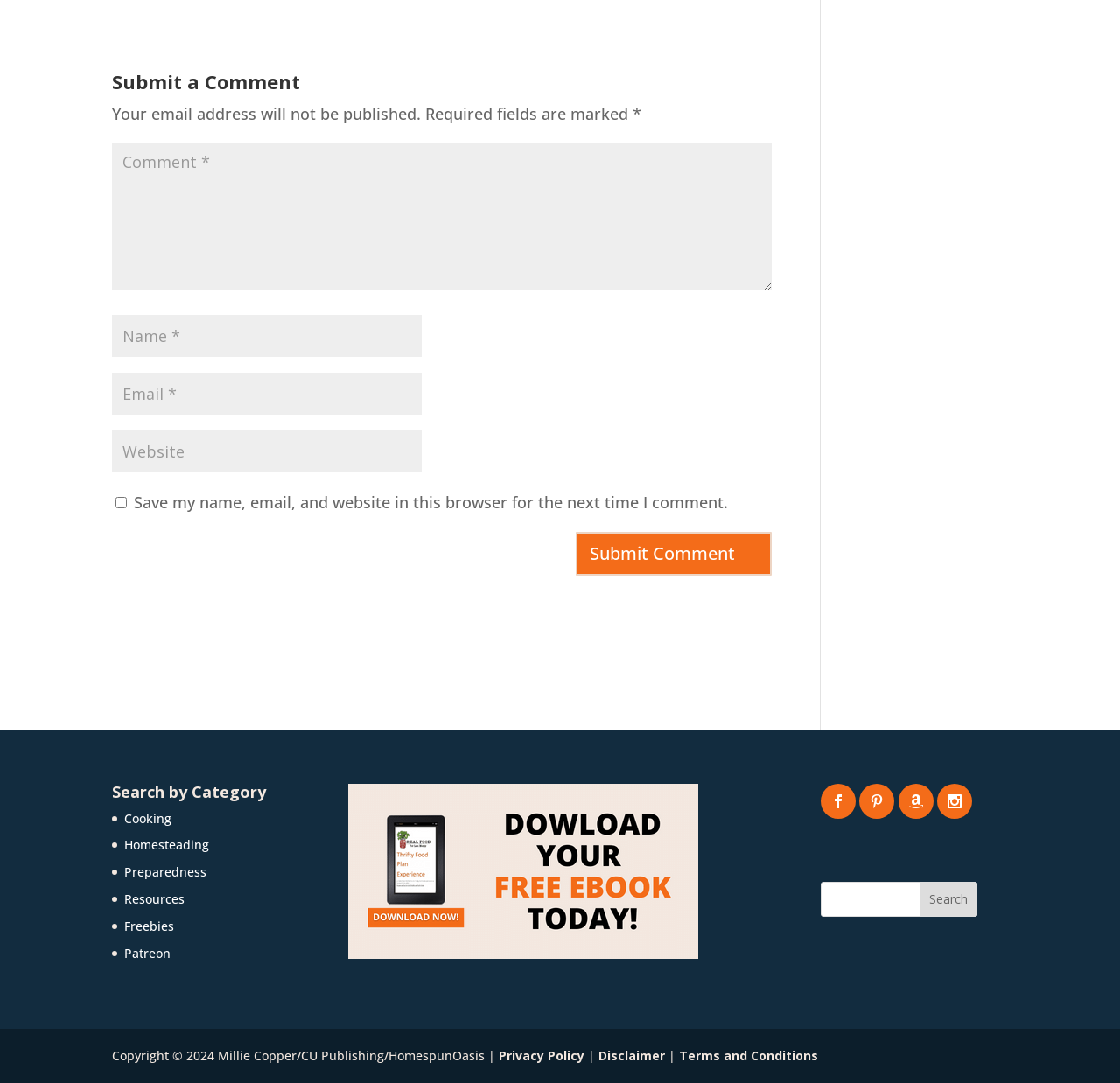What is the function of the checkbox below the 'Website' text box? Refer to the image and provide a one-word or short phrase answer.

Save user data